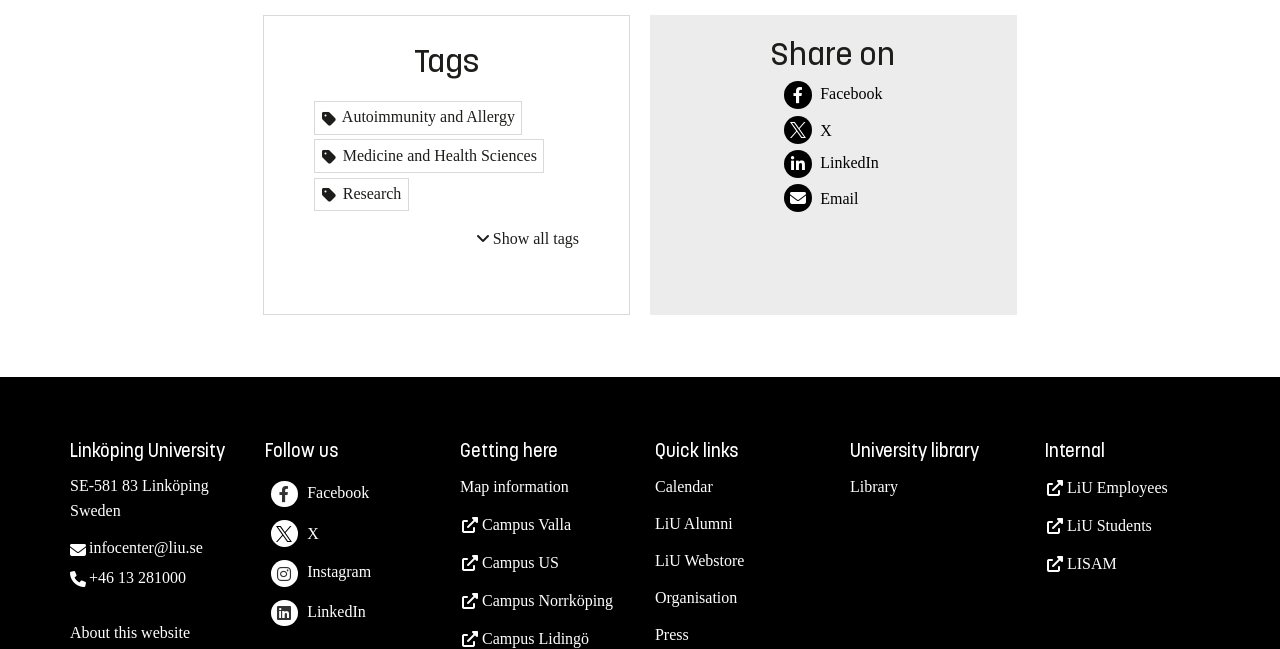Identify the bounding box coordinates of the region I need to click to complete this instruction: "Show all tags".

[0.246, 0.35, 0.452, 0.388]